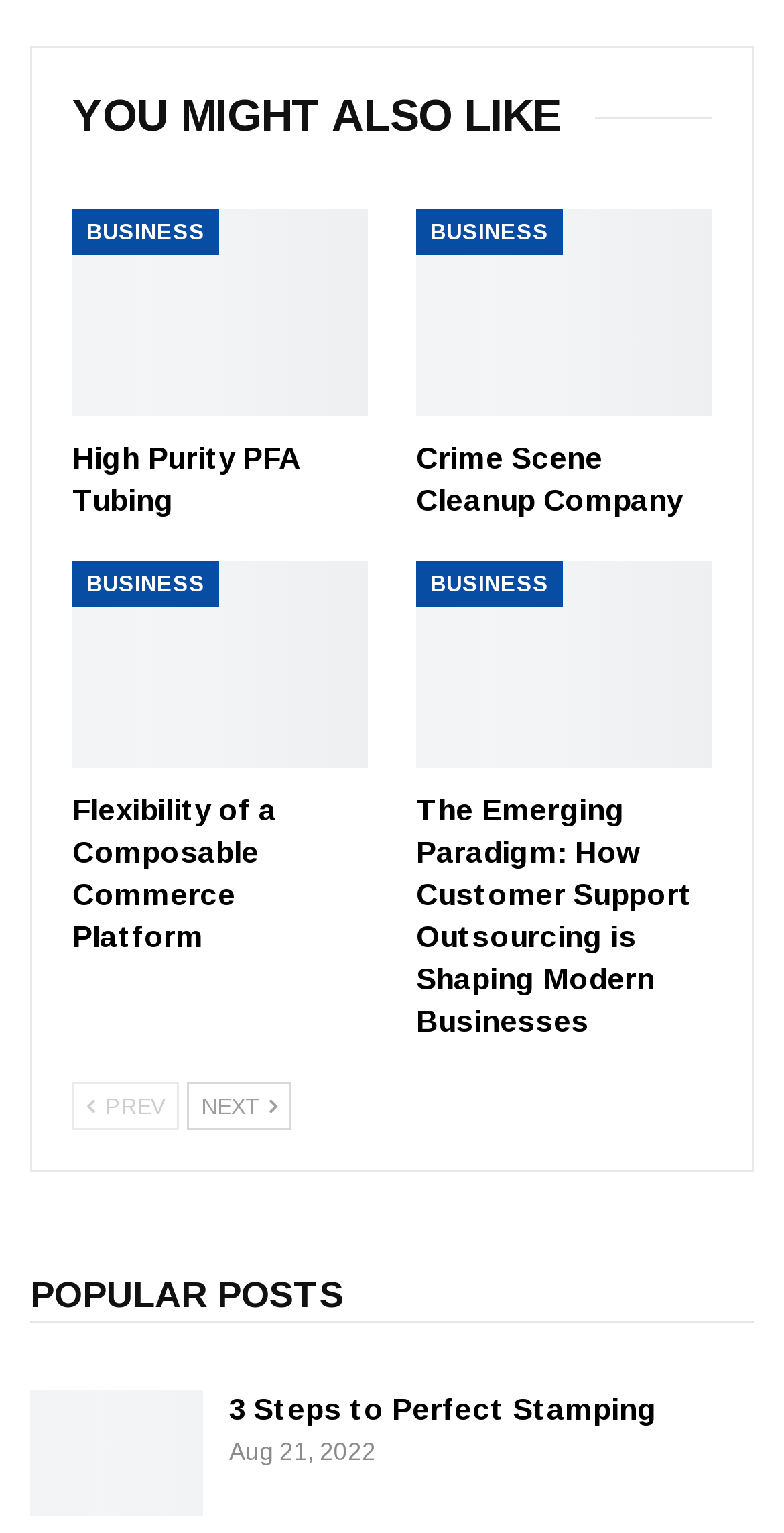Locate the bounding box coordinates of the area you need to click to fulfill this instruction: 'Go to 'High Purity PFA Tubing''. The coordinates must be in the form of four float numbers ranging from 0 to 1: [left, top, right, bottom].

[0.092, 0.136, 0.469, 0.271]